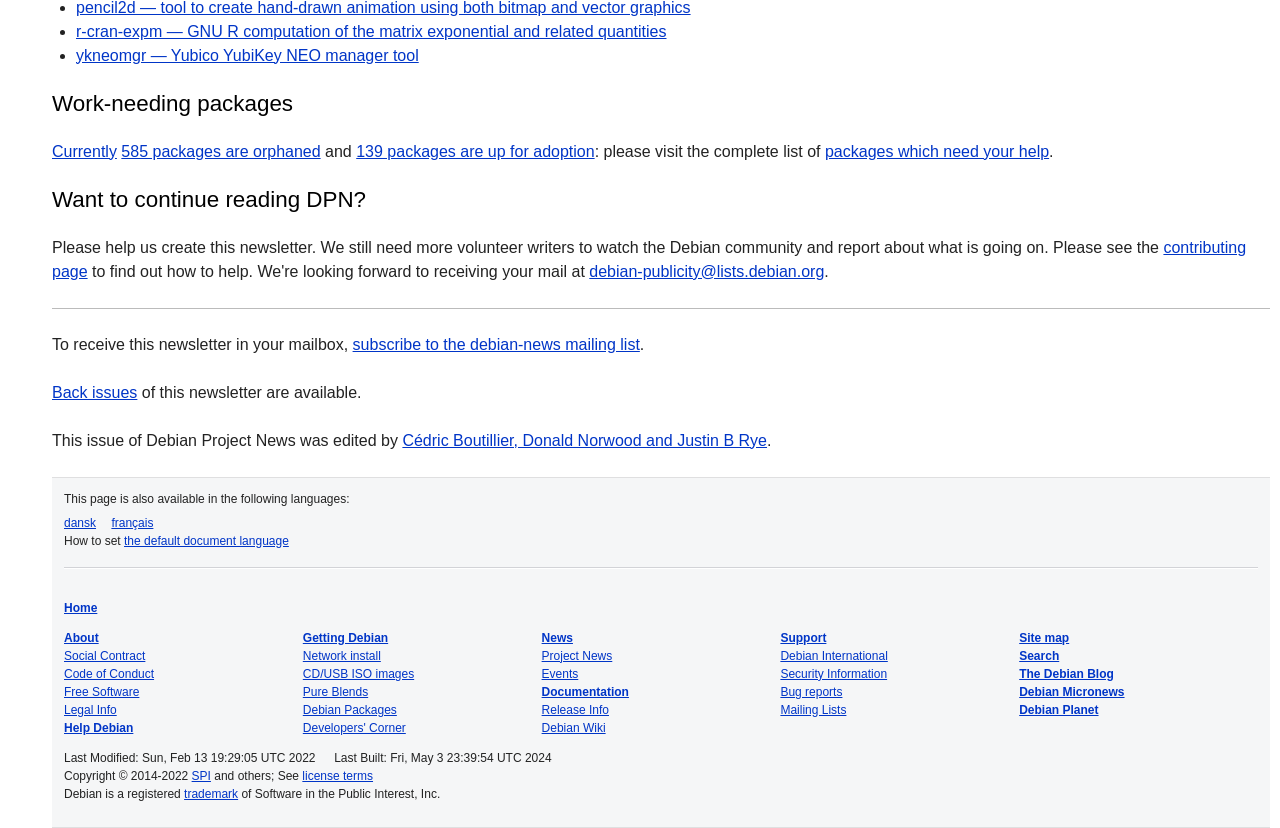Provide your answer in a single word or phrase: 
What is the last modified date of this webpage?

Sun, Feb 13 19:29:05 UTC 2022